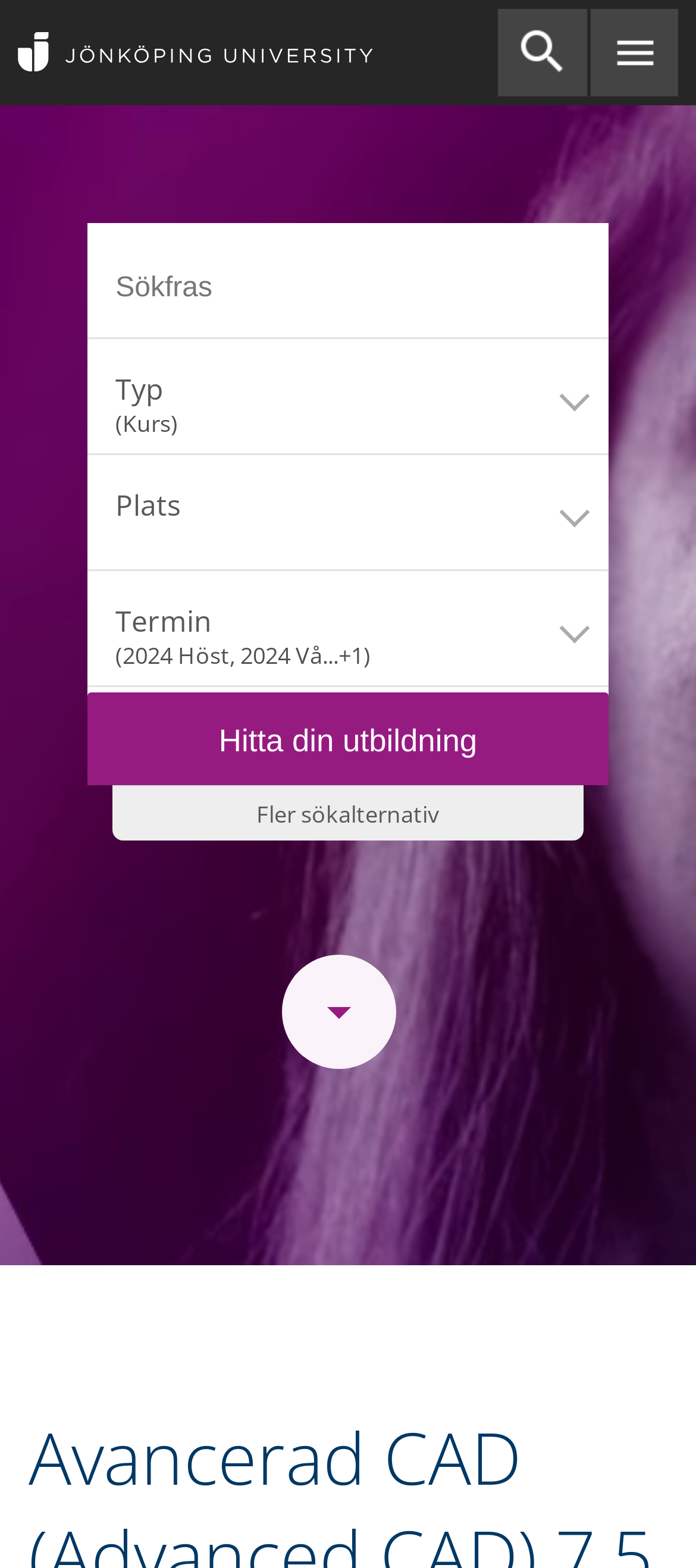What is the logo at the top left corner of the webpage? Look at the image and give a one-word or short phrase answer.

Jönköping University logotype